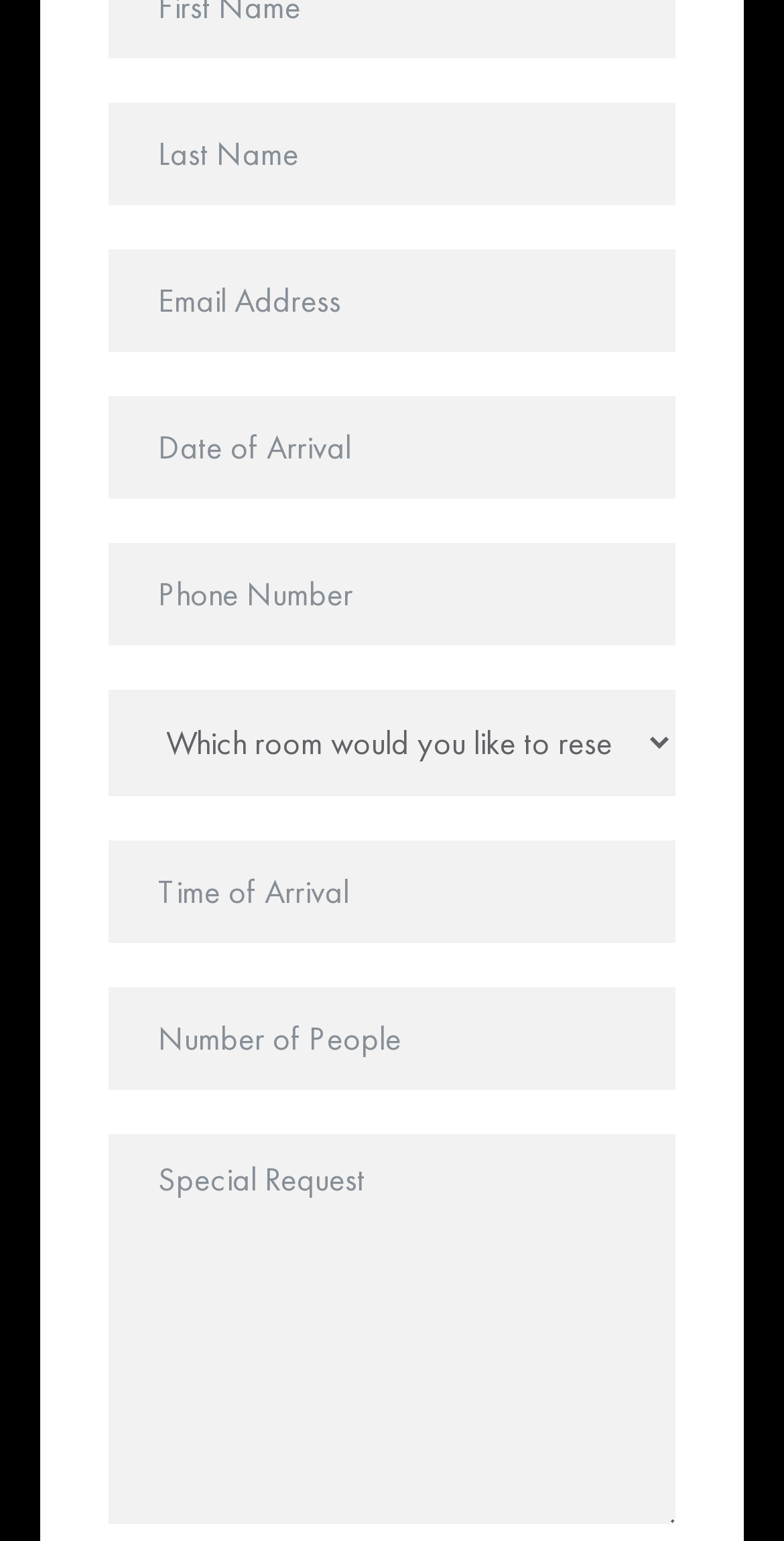Based on the element description "name="phone" placeholder="Phone Number"", predict the bounding box coordinates of the UI element.

[0.135, 0.351, 0.865, 0.421]